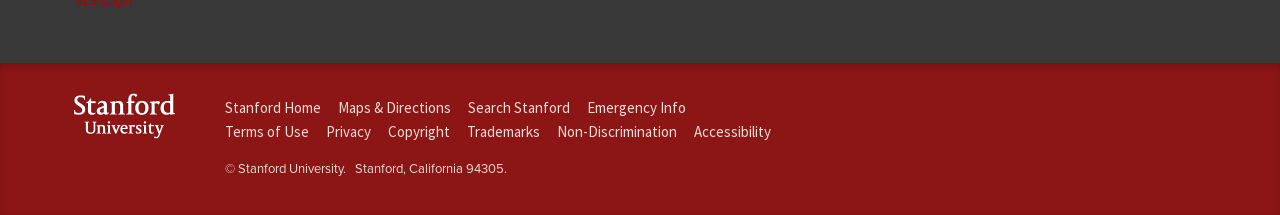Examine the screenshot and answer the question in as much detail as possible: What is the location of the university?

I found the answer by looking at the static text at the bottom of the page, which displays the location of the university as 'Stanford, California 94305'.